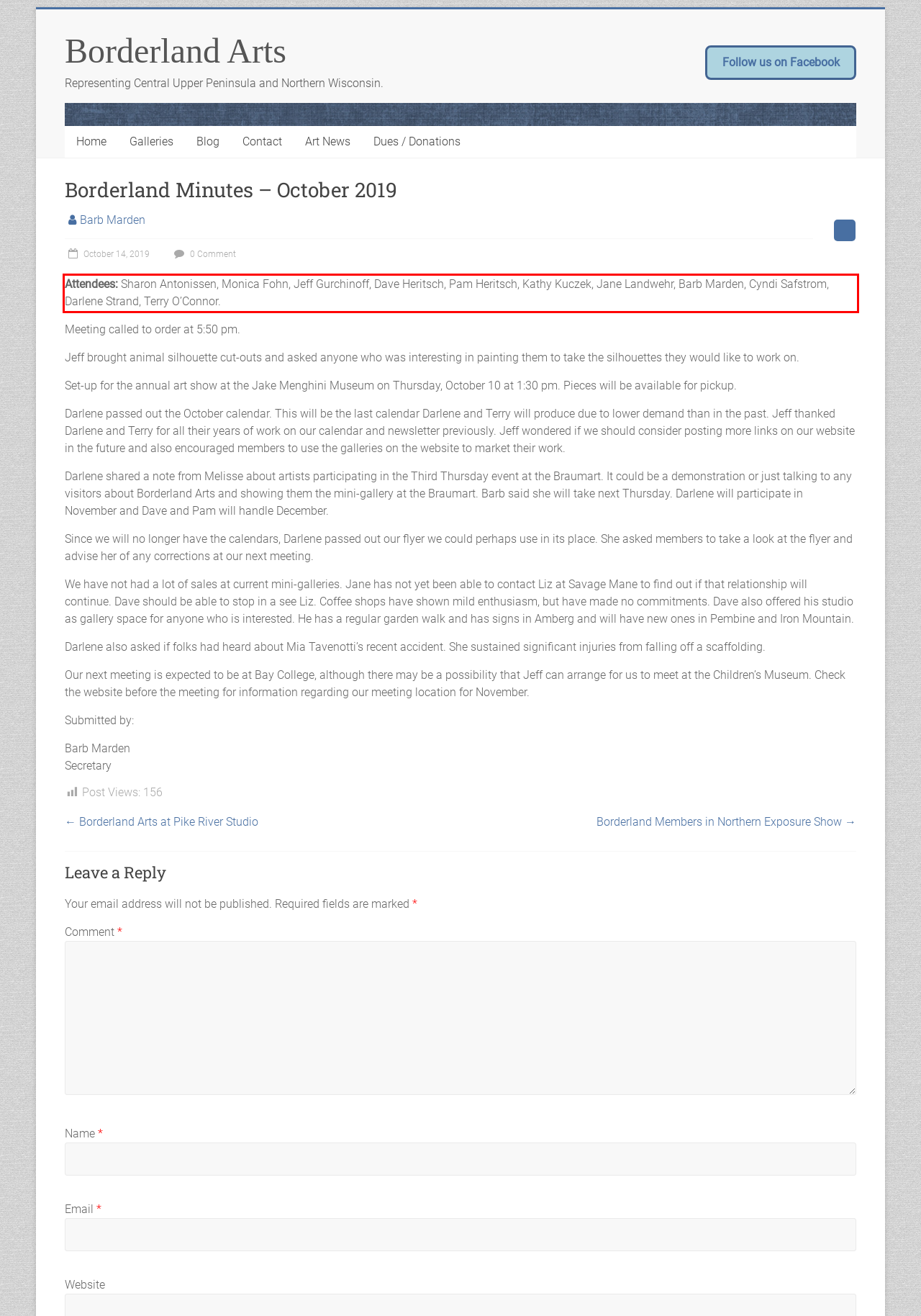View the screenshot of the webpage and identify the UI element surrounded by a red bounding box. Extract the text contained within this red bounding box.

Attendees: Sharon Antonissen, Monica Fohn, Jeff Gurchinoff, Dave Heritsch, Pam Heritsch, Kathy Kuczek, Jane Landwehr, Barb Marden, Cyndi Safstrom, Darlene Strand, Terry O’Connor.